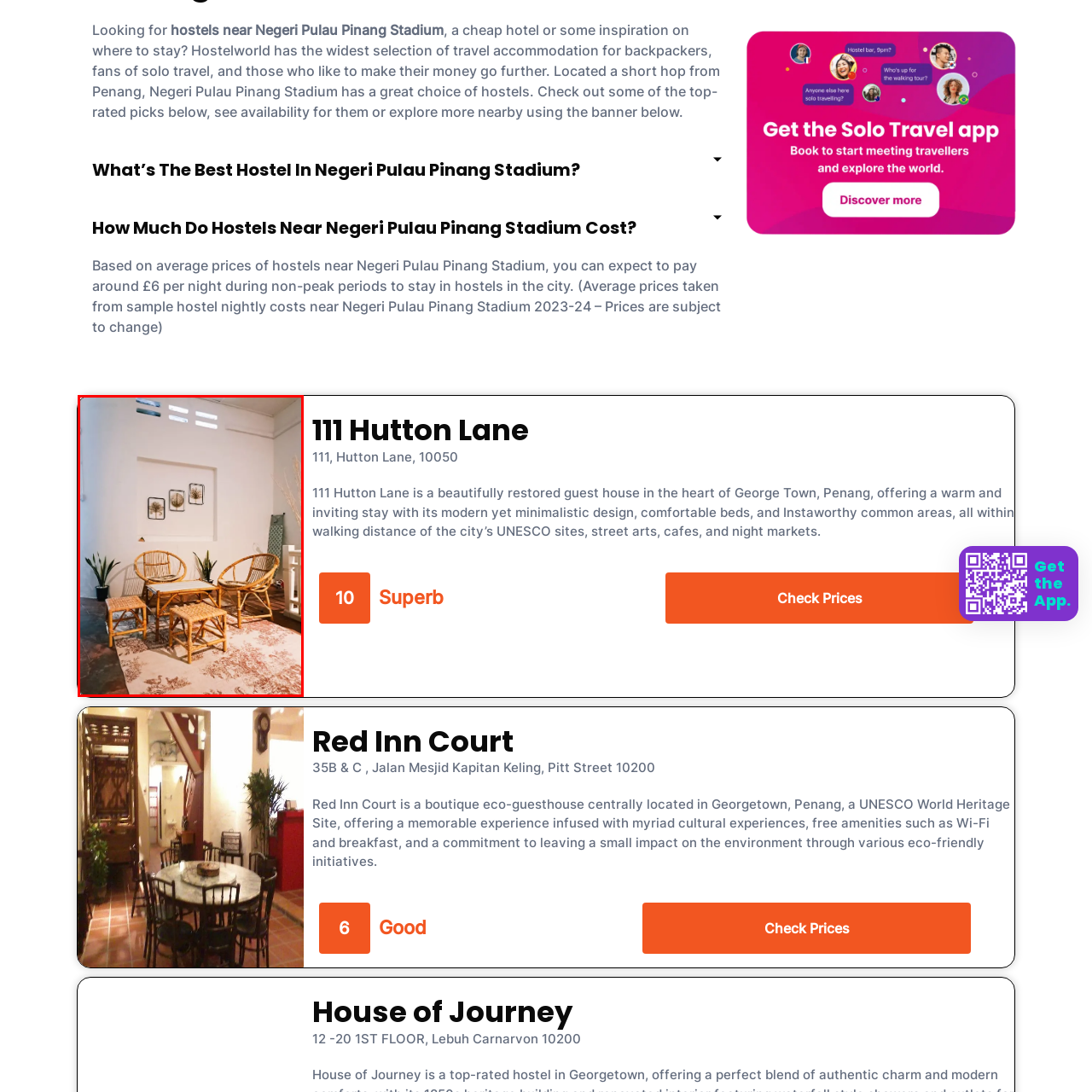Check the content in the red bounding box and reply to the question using a single word or phrase:
What is the atmosphere of the space?

Warm and inviting